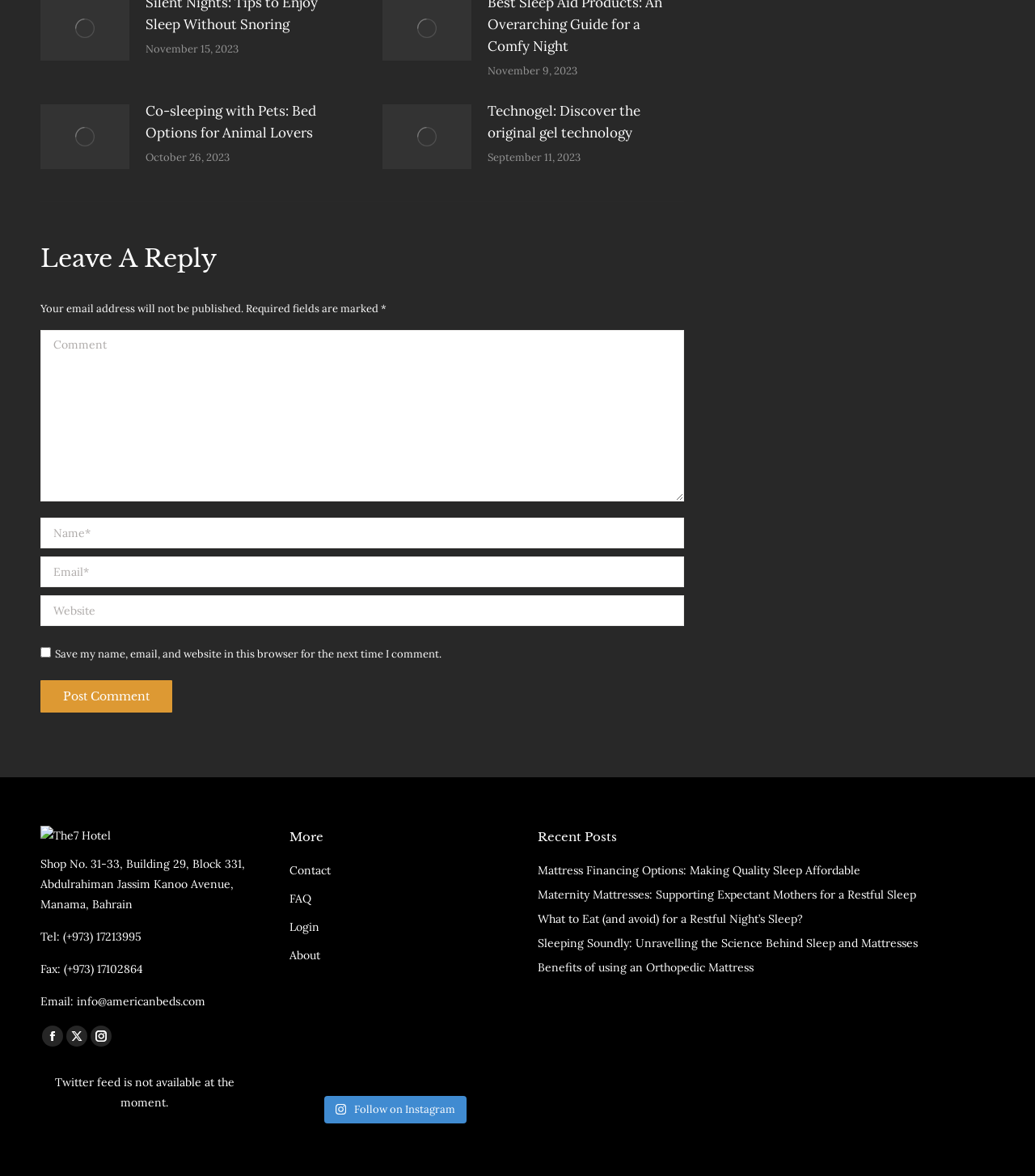Please locate the clickable area by providing the bounding box coordinates to follow this instruction: "Click on the 'Contact' link".

[0.279, 0.732, 0.48, 0.756]